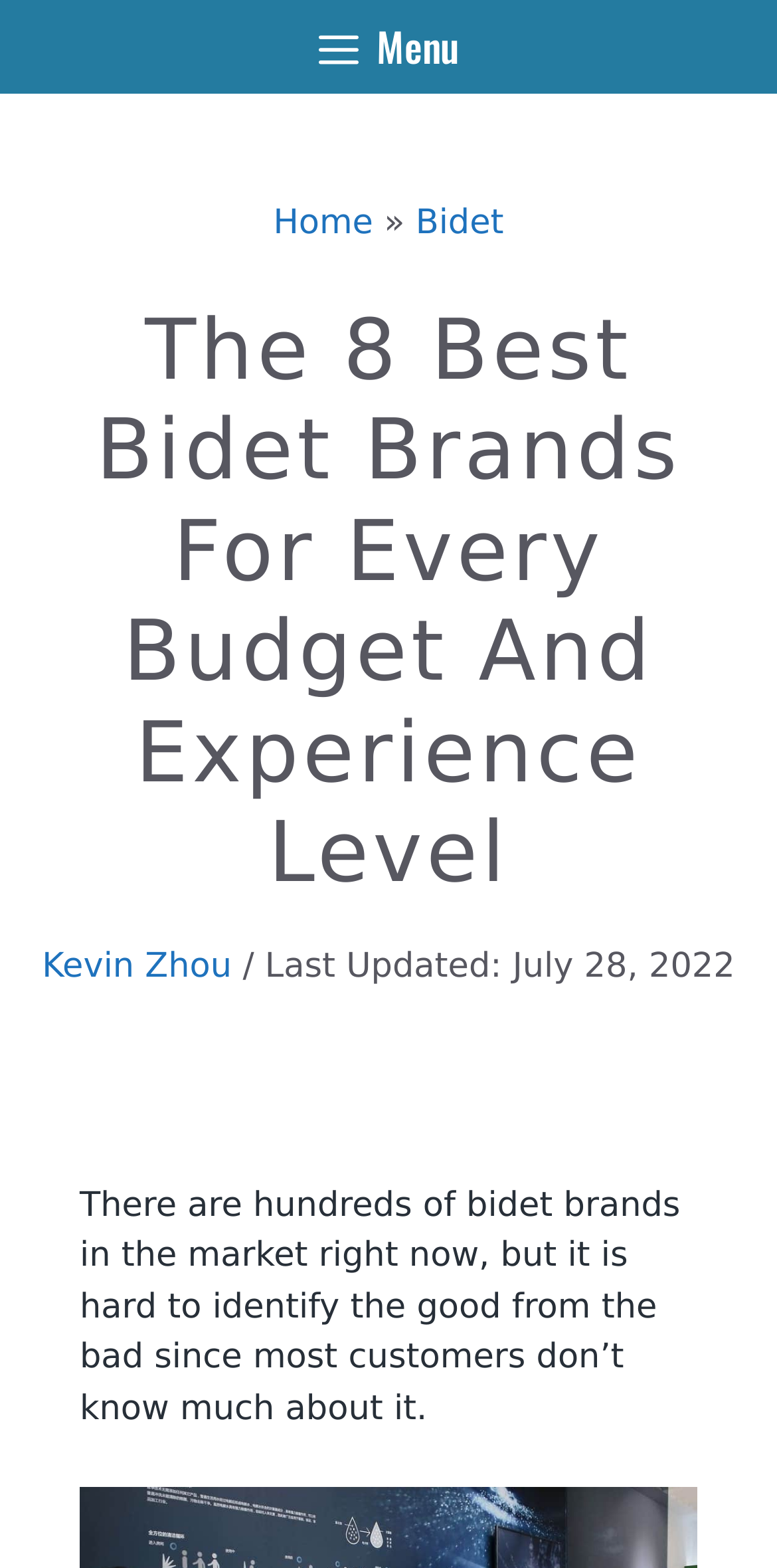Please give a concise answer to this question using a single word or phrase: 
What is the purpose of the webpage?

To recommend bidet brands